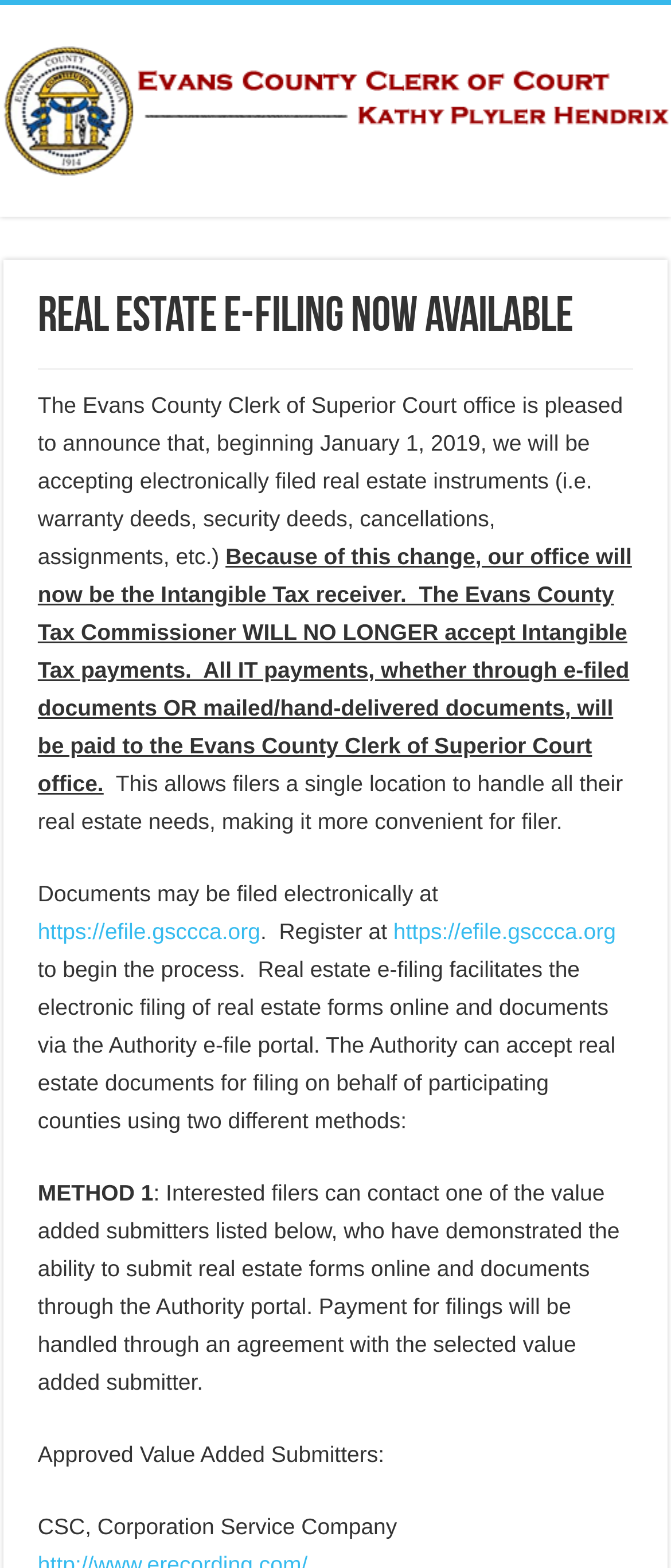What is the name of one of the approved value added submitters?
Using the information from the image, give a concise answer in one word or a short phrase.

CSC, Corporation Service Company